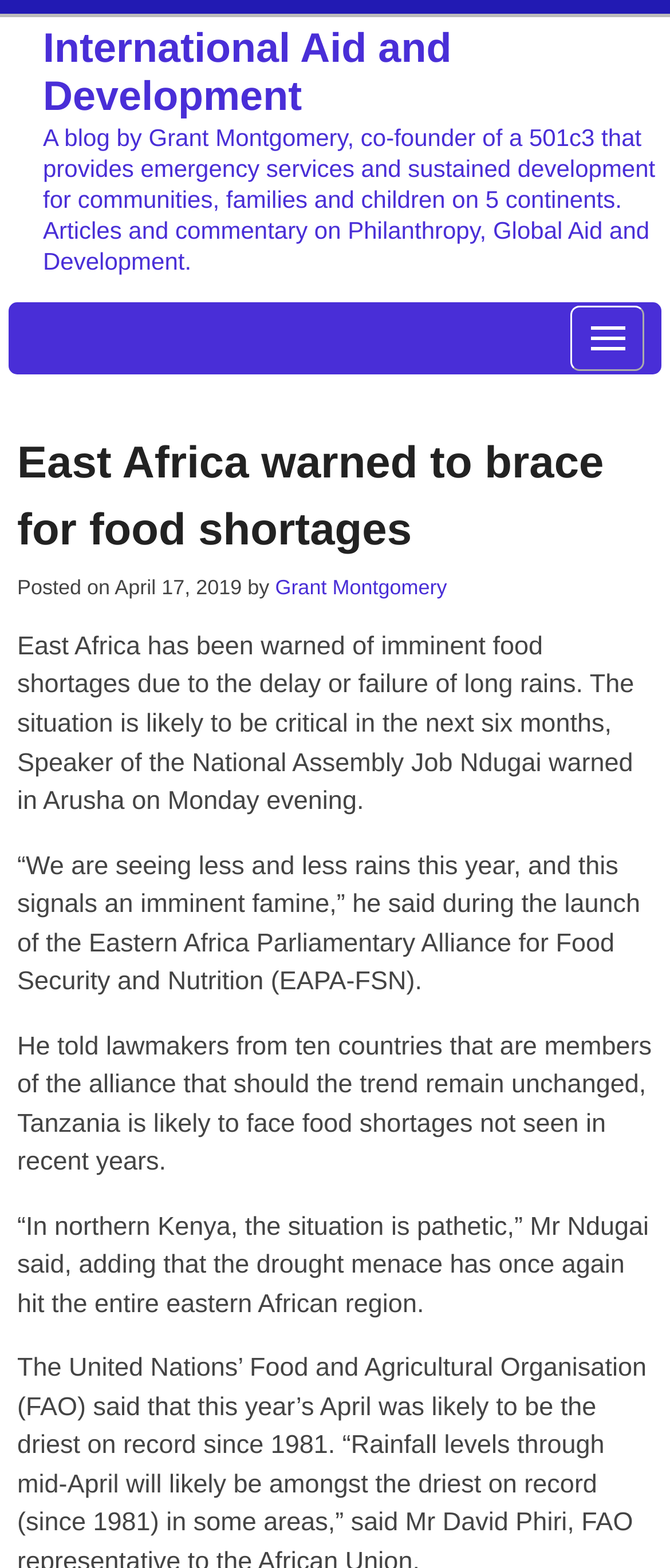What is the topic of the article?
Give a detailed response to the question by analyzing the screenshot.

I determined the topic by reading the heading 'East Africa warned to brace for food shortages' and the subsequent paragraphs which discuss the issue of food shortages in East Africa.